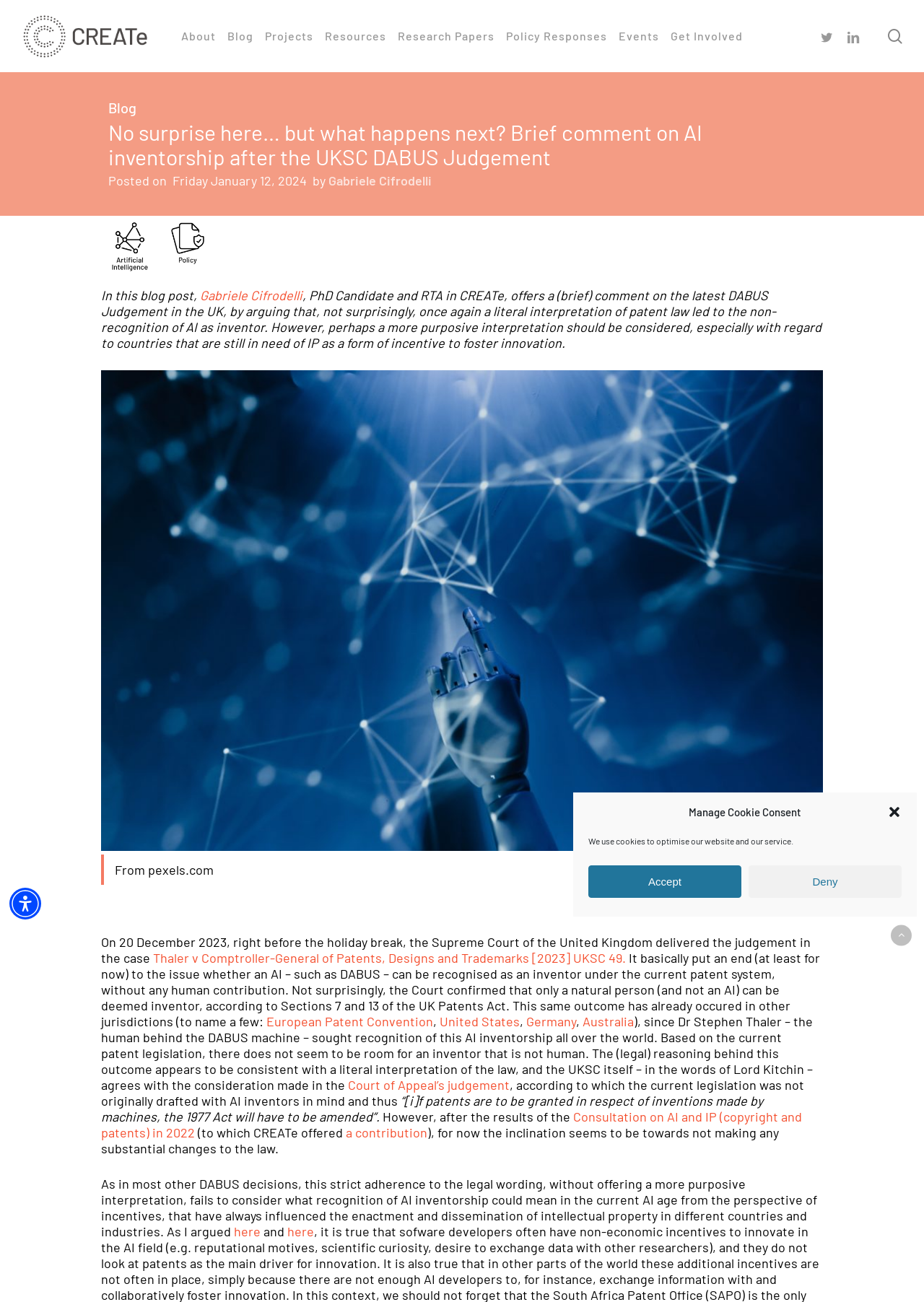Please identify the bounding box coordinates of the clickable region that I should interact with to perform the following instruction: "Go to the CREATe homepage". The coordinates should be expressed as four float numbers between 0 and 1, i.e., [left, top, right, bottom].

[0.022, 0.011, 0.163, 0.044]